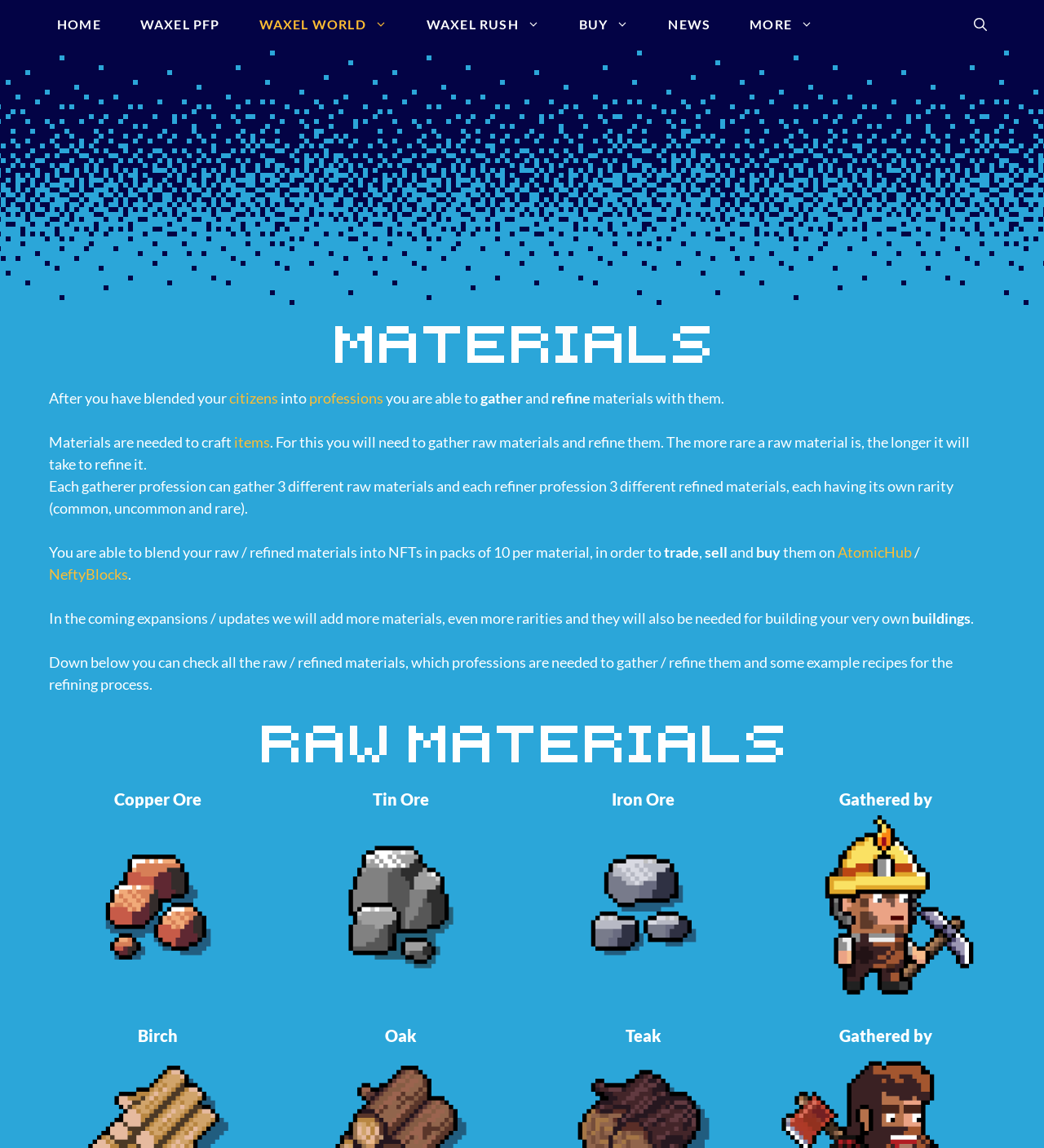Locate the coordinates of the bounding box for the clickable region that fulfills this instruction: "View article details".

None